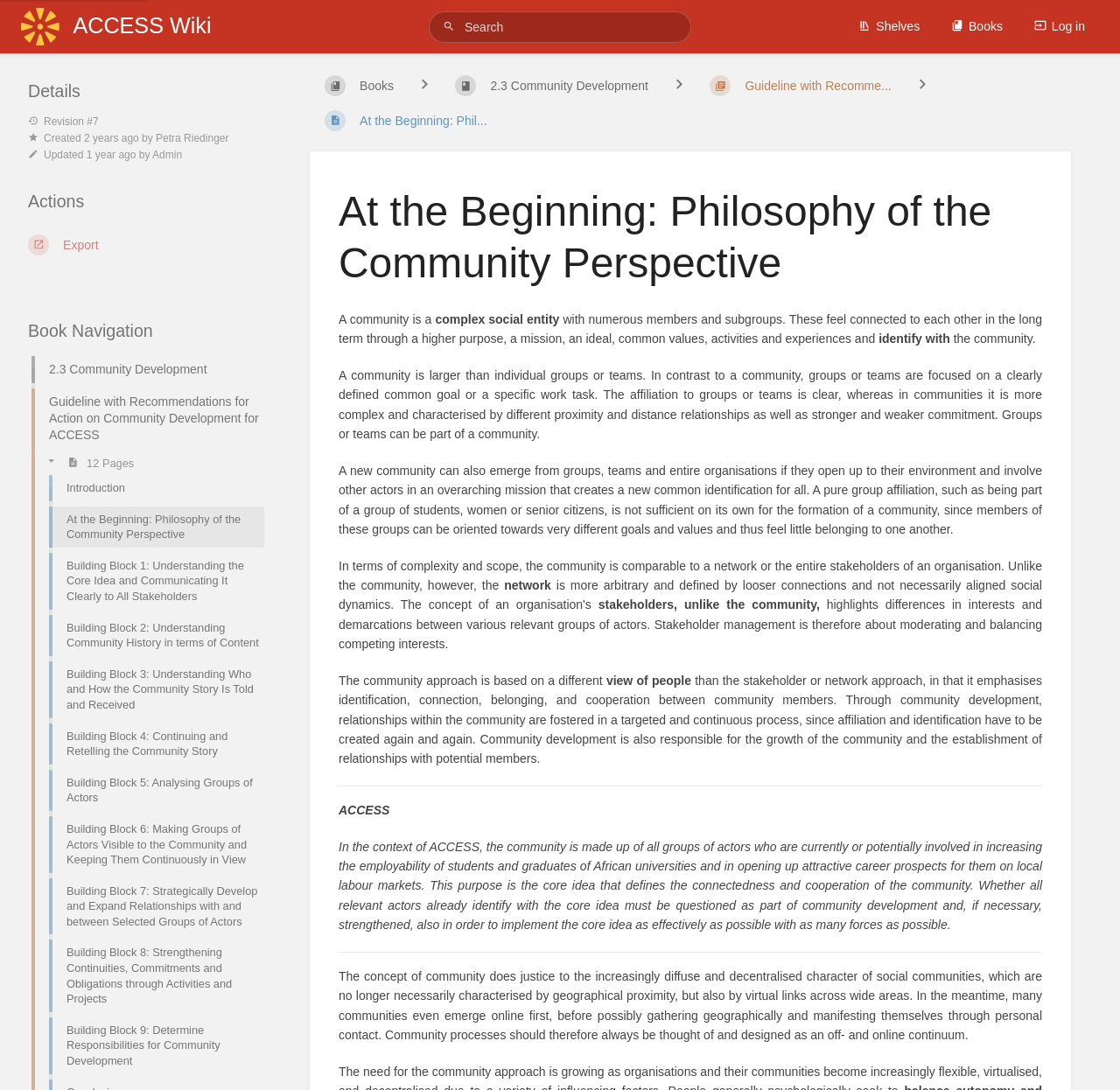Refer to the element description At the Beginning: Phil... and identify the corresponding bounding box in the screenshot. Format the coordinates as (top-left x, top-left y, bottom-right x, bottom-right y) with values in the range of 0 to 1.

[0.277, 0.095, 0.448, 0.126]